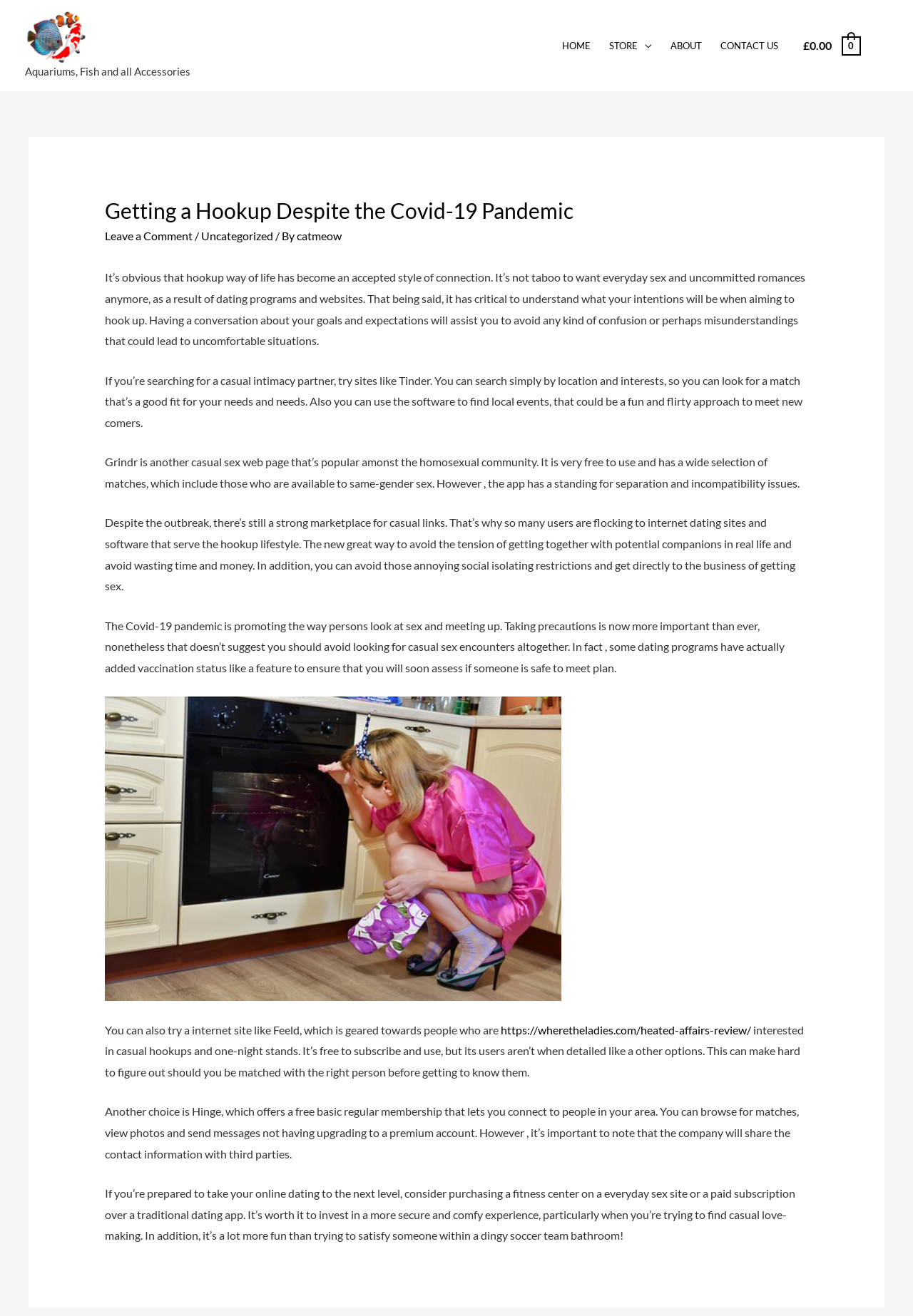Use a single word or phrase to answer the question: How many navigation links are there?

4